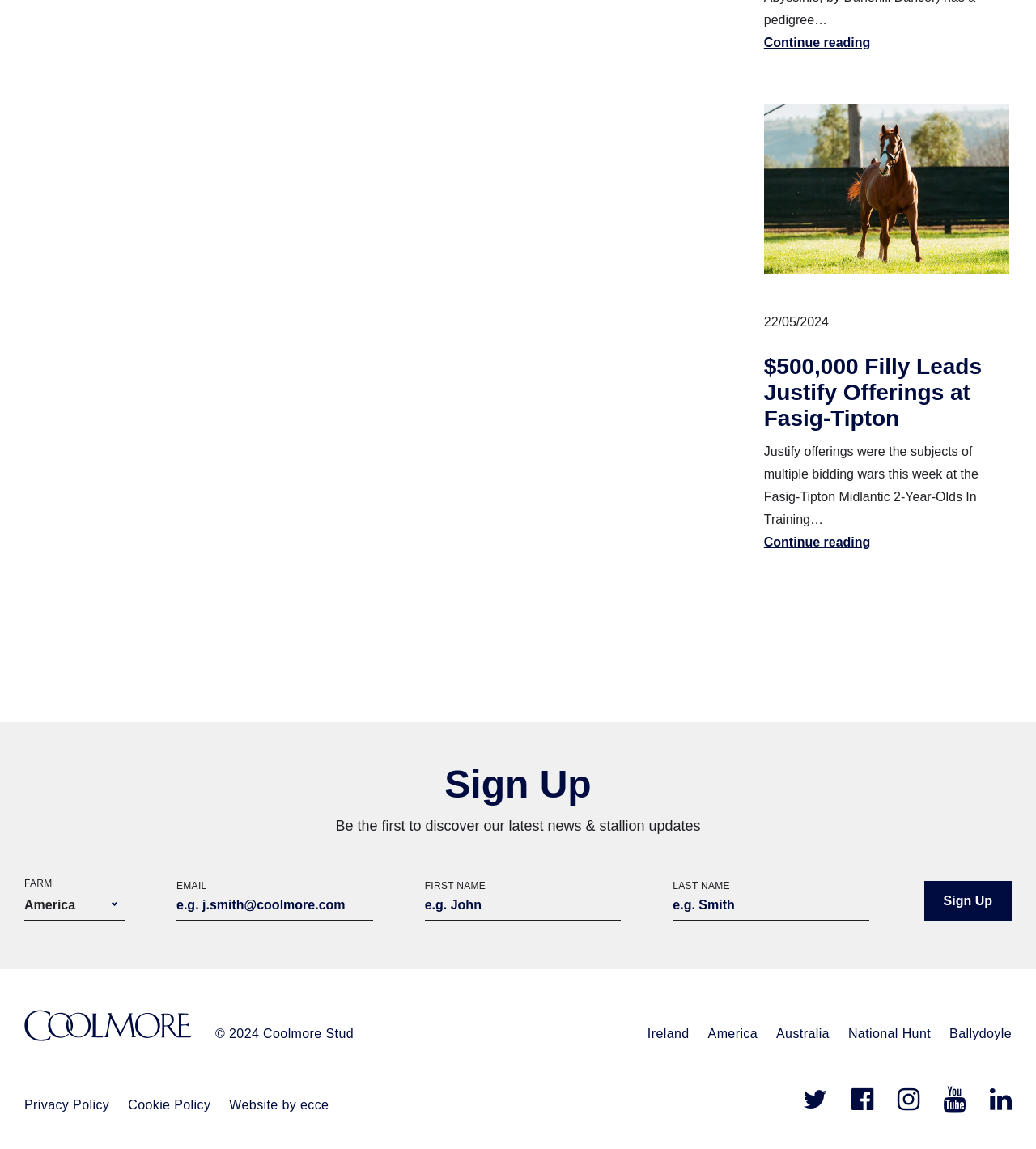Can you provide the bounding box coordinates for the element that should be clicked to implement the instruction: "Select a farm"?

[0.023, 0.774, 0.12, 0.802]